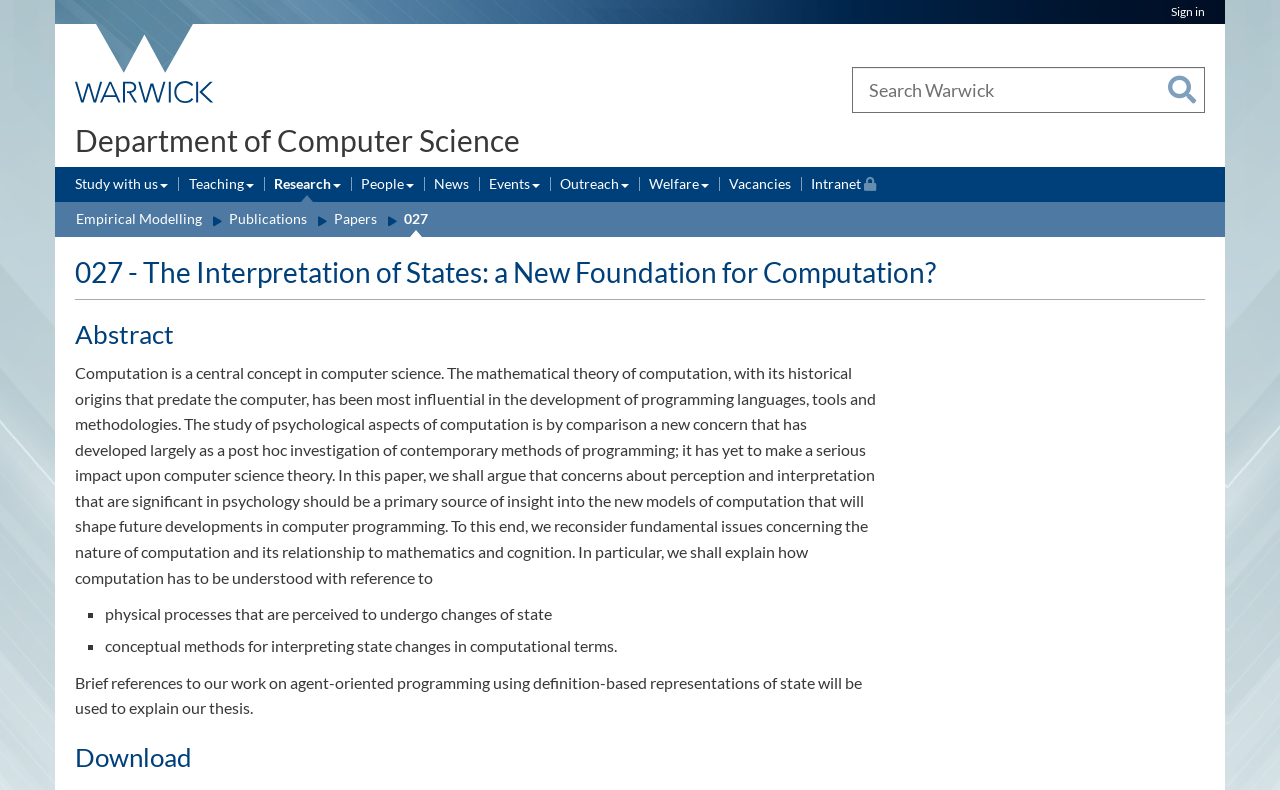What is the format of the downloadable content?
Using the image, answer in one word or phrase.

Not specified